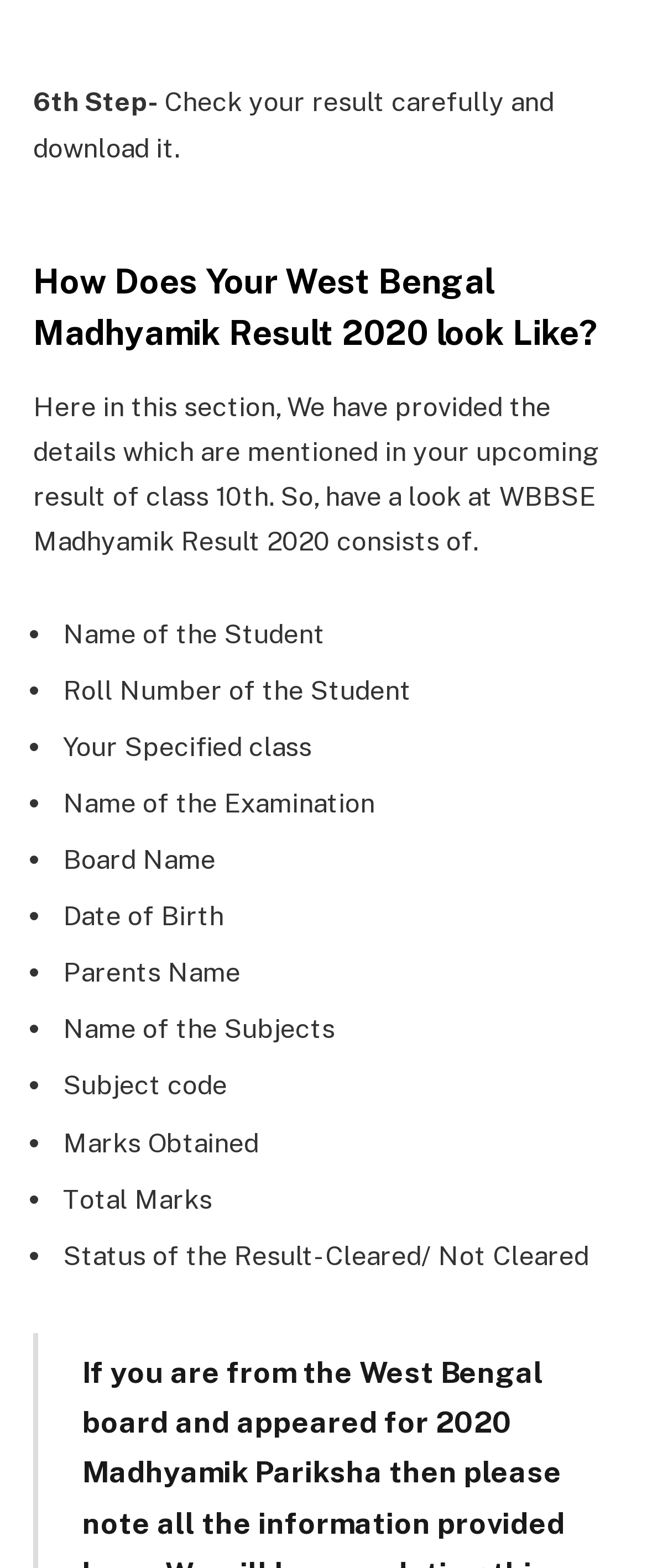What is the title of the link below the article?
Please ensure your answer to the question is detailed and covers all necessary aspects.

The title of the link below the article is 'PSEB 12th Date Sheet 2024 Download Punjab Board Time Table Here' which is indicated by the link element at coordinates [0.051, 0.668, 0.931, 0.707]